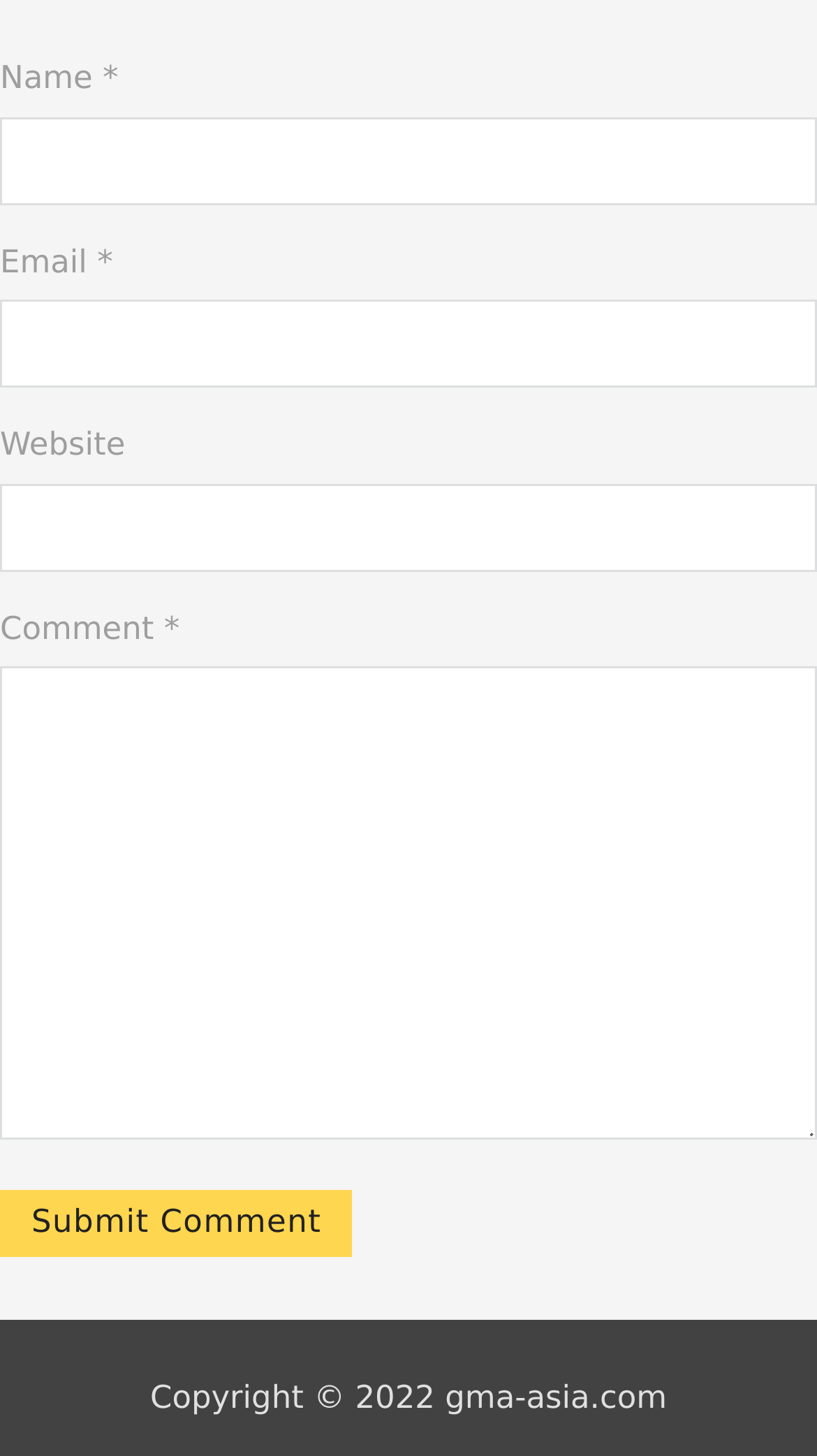What is the purpose of the button at the bottom?
Refer to the image and answer the question using a single word or phrase.

Submit Comment